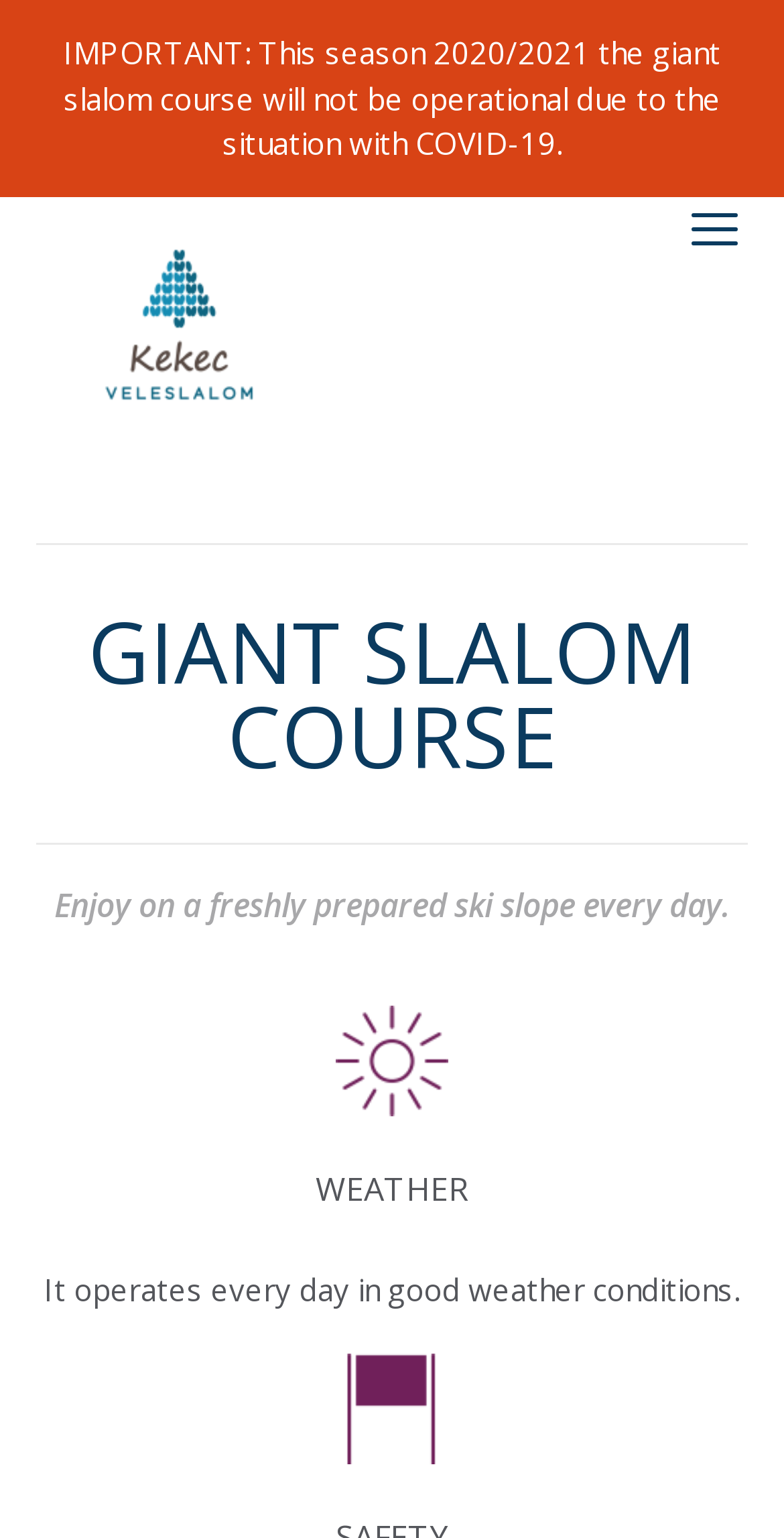From the webpage screenshot, predict the bounding box coordinates (top-left x, top-left y, bottom-right x, bottom-right y) for the UI element described here: open

[0.871, 0.131, 0.953, 0.167]